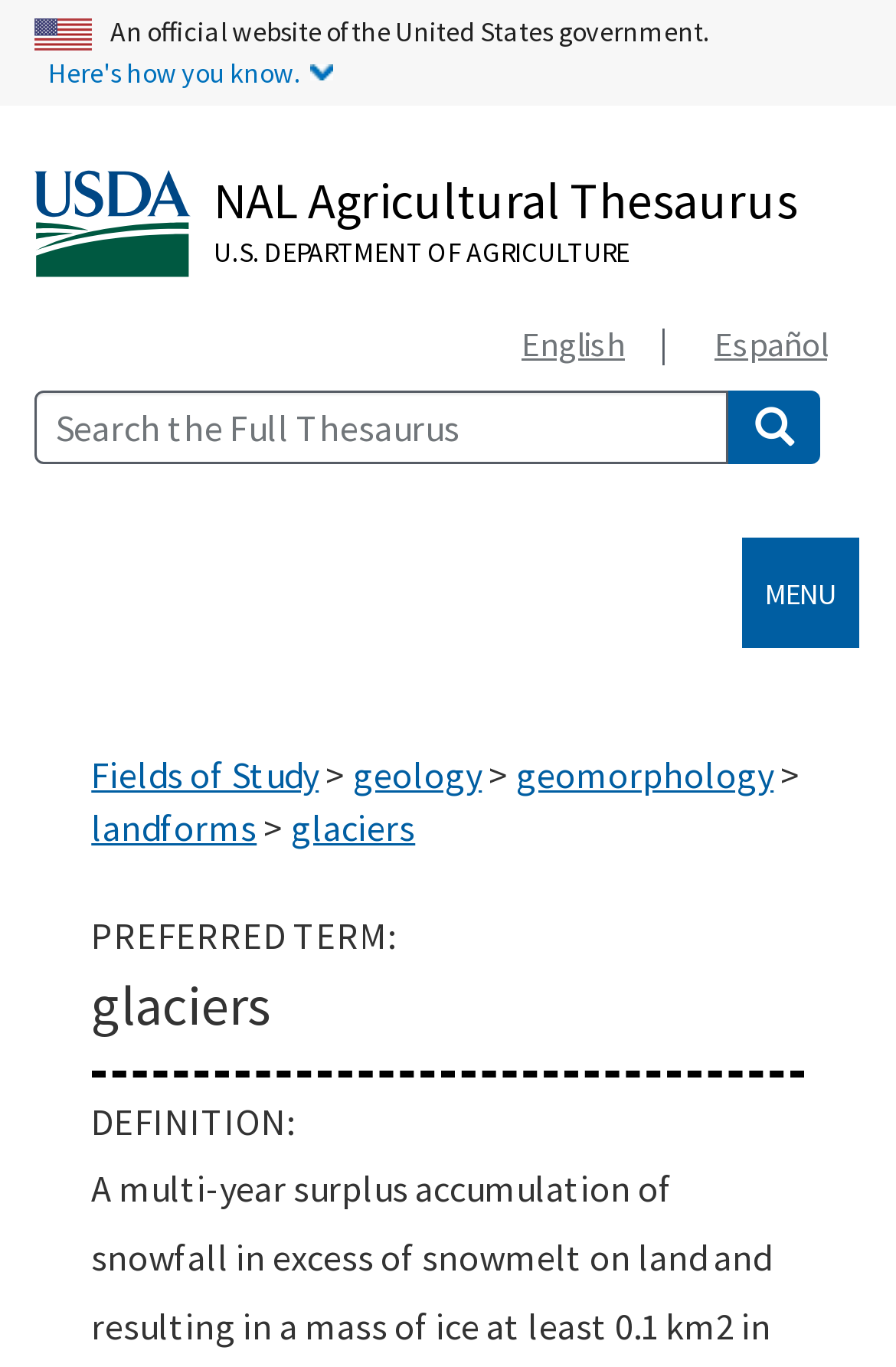What is the purpose of the textbox?
Provide a detailed answer to the question using information from the image.

I found a textbox with a label 'Enter Search Term' and a search button next to it. This suggests that the purpose of the textbox is to input a search query to search the thesaurus.